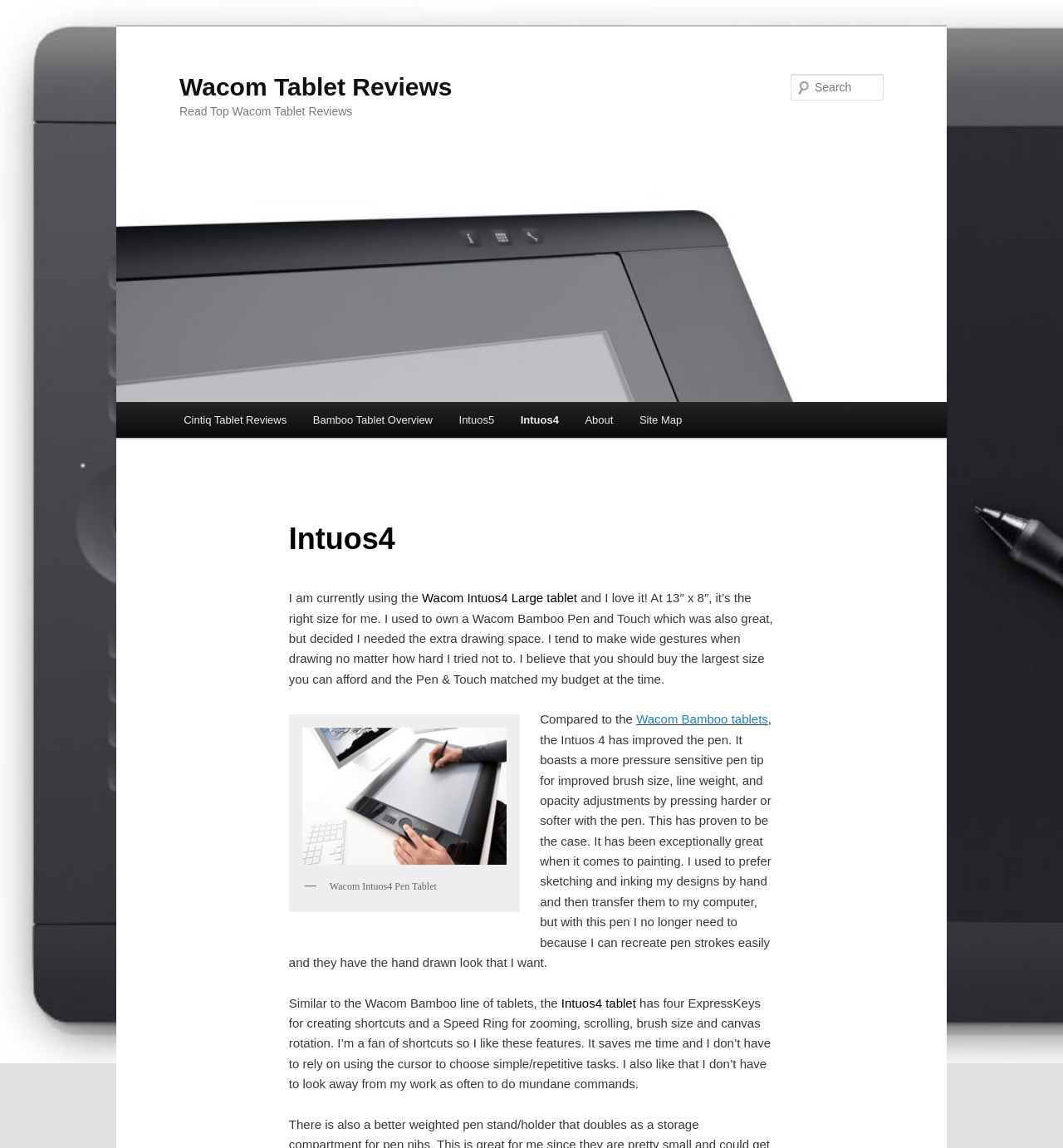Identify the main heading from the webpage and provide its text content.

Wacom Tablet Reviews